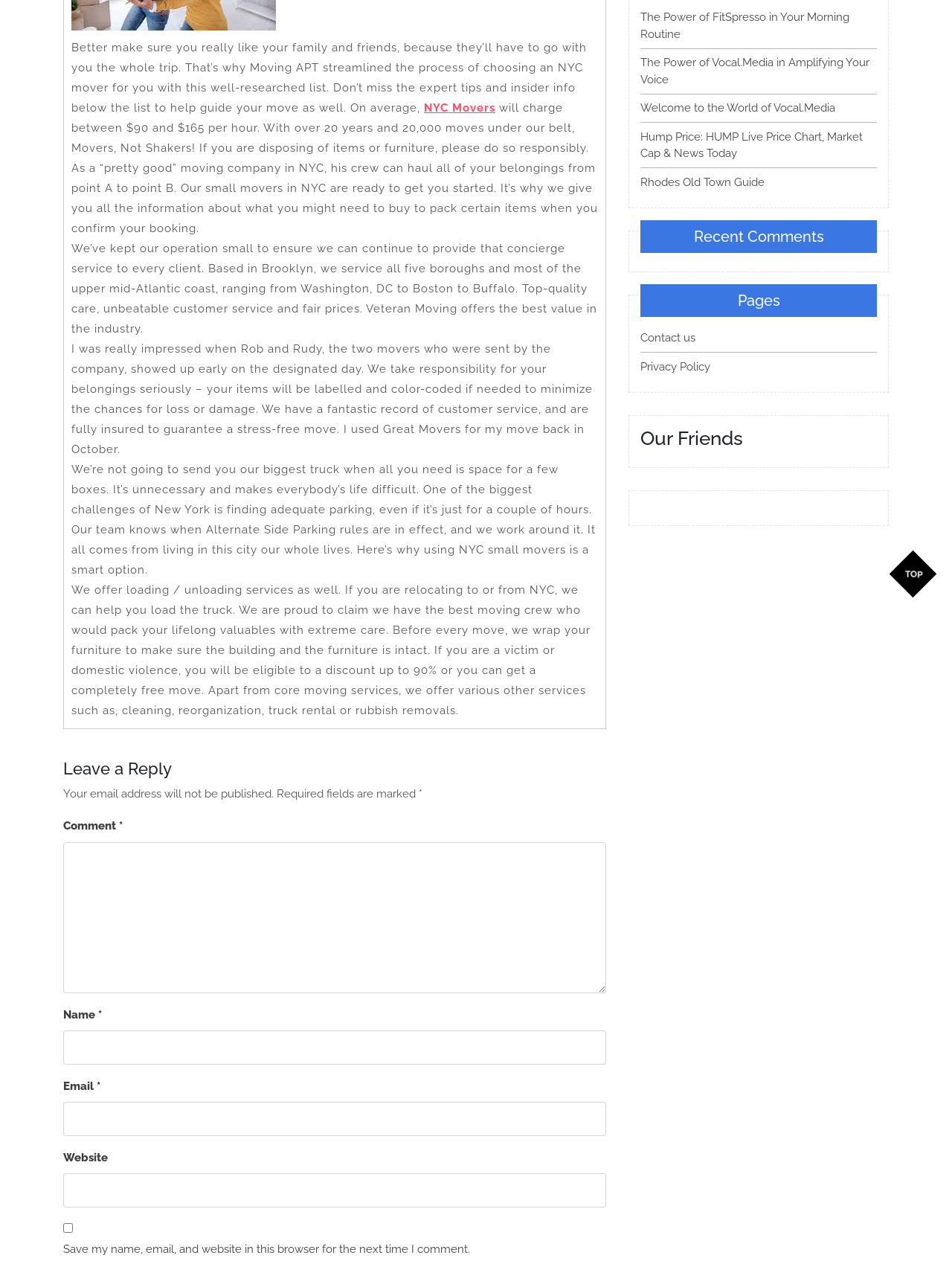Locate the bounding box of the UI element described by: "Donate" in the given webpage screenshot.

None